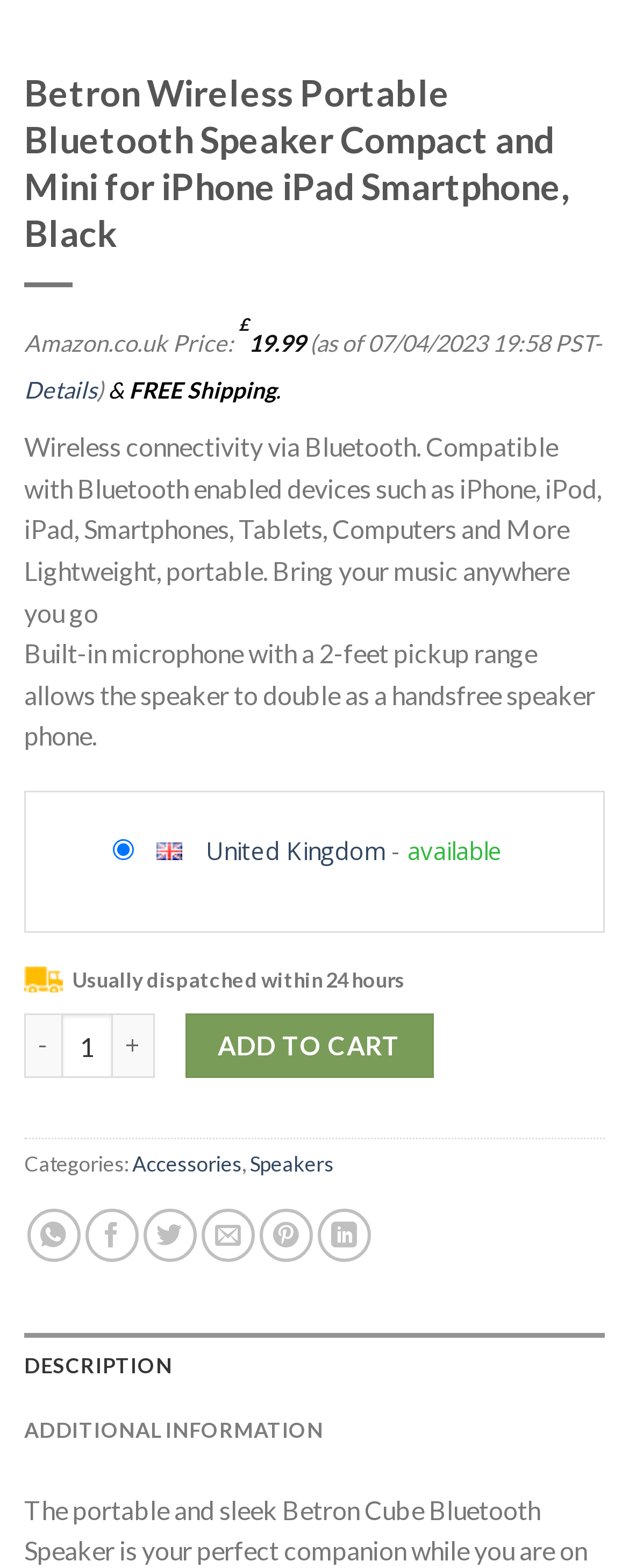Provide your answer in a single word or phrase: 
What categories does the product belong to?

Accessories, Speakers